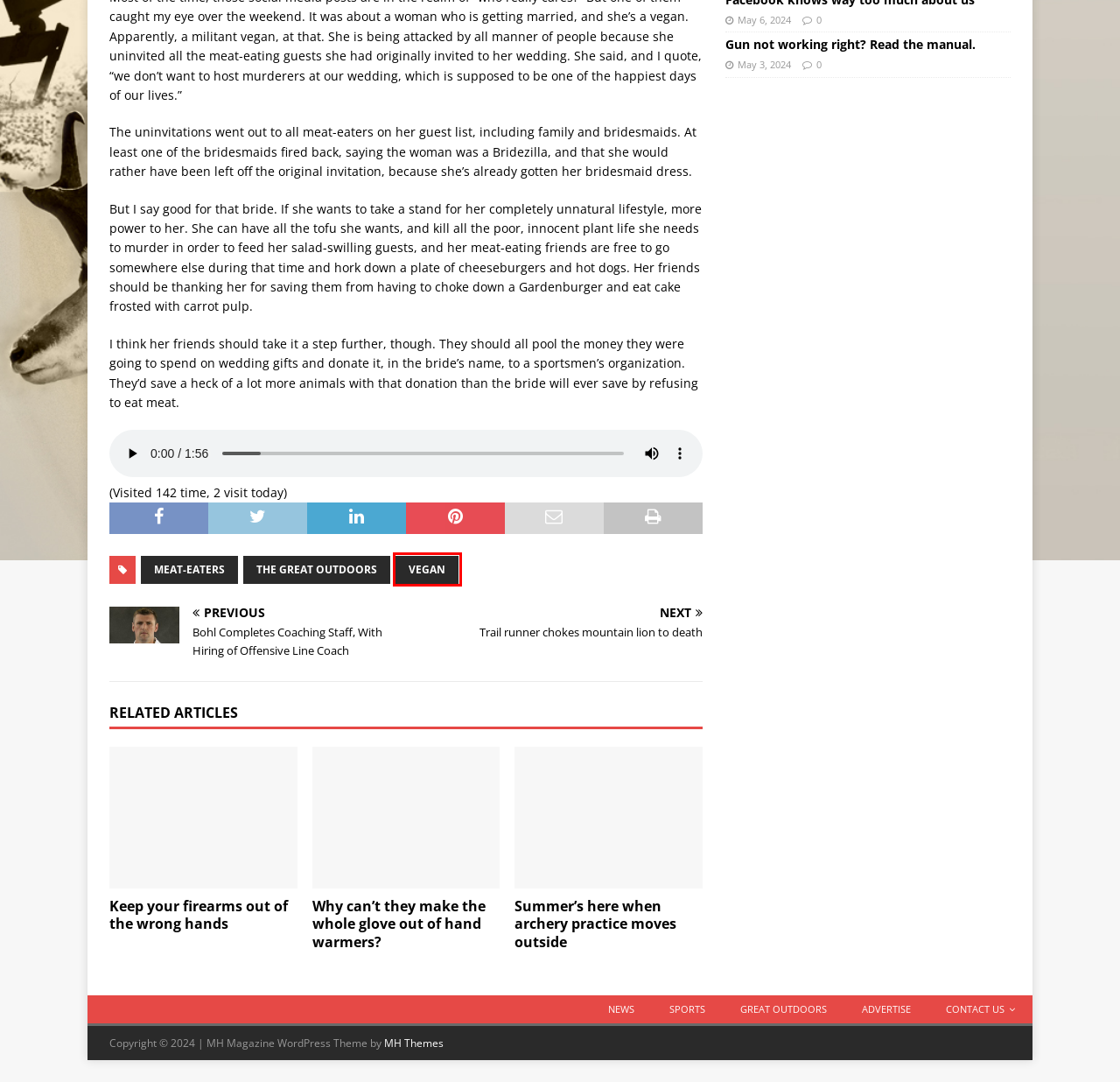You are presented with a screenshot of a webpage containing a red bounding box around an element. Determine which webpage description best describes the new webpage after clicking on the highlighted element. Here are the candidates:
A. MH Themes – Premium WordPress Themes
B. Why can’t they make the whole glove out of hand warmers? – Cowboy State News Network
C. The Great Outdoors – Cowboy State News Network
D. Gun not working right? Read the manual. – Cowboy State News Network
E. Summer’s here when archery practice moves outside – Cowboy State News Network
F. meat-eaters – Cowboy State News Network
G. vegan – Cowboy State News Network
H. Bohl Completes Coaching Staff, With Hiring of Offensive Line Coach – Cowboy State News Network

G